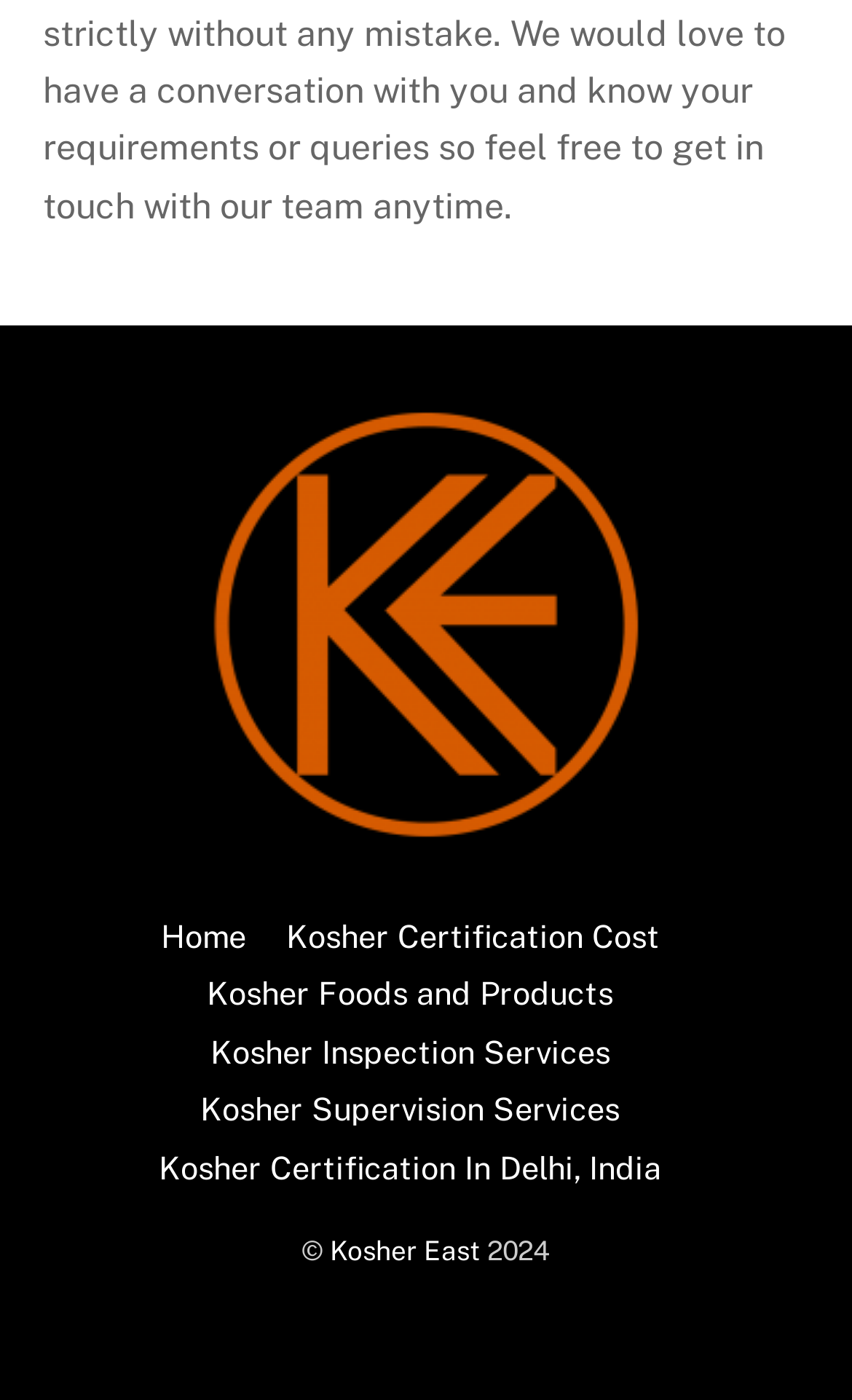Please look at the image and answer the question with a detailed explanation: What is the year of copyright?

The year of copyright is mentioned in the StaticText element with the text '2024'.